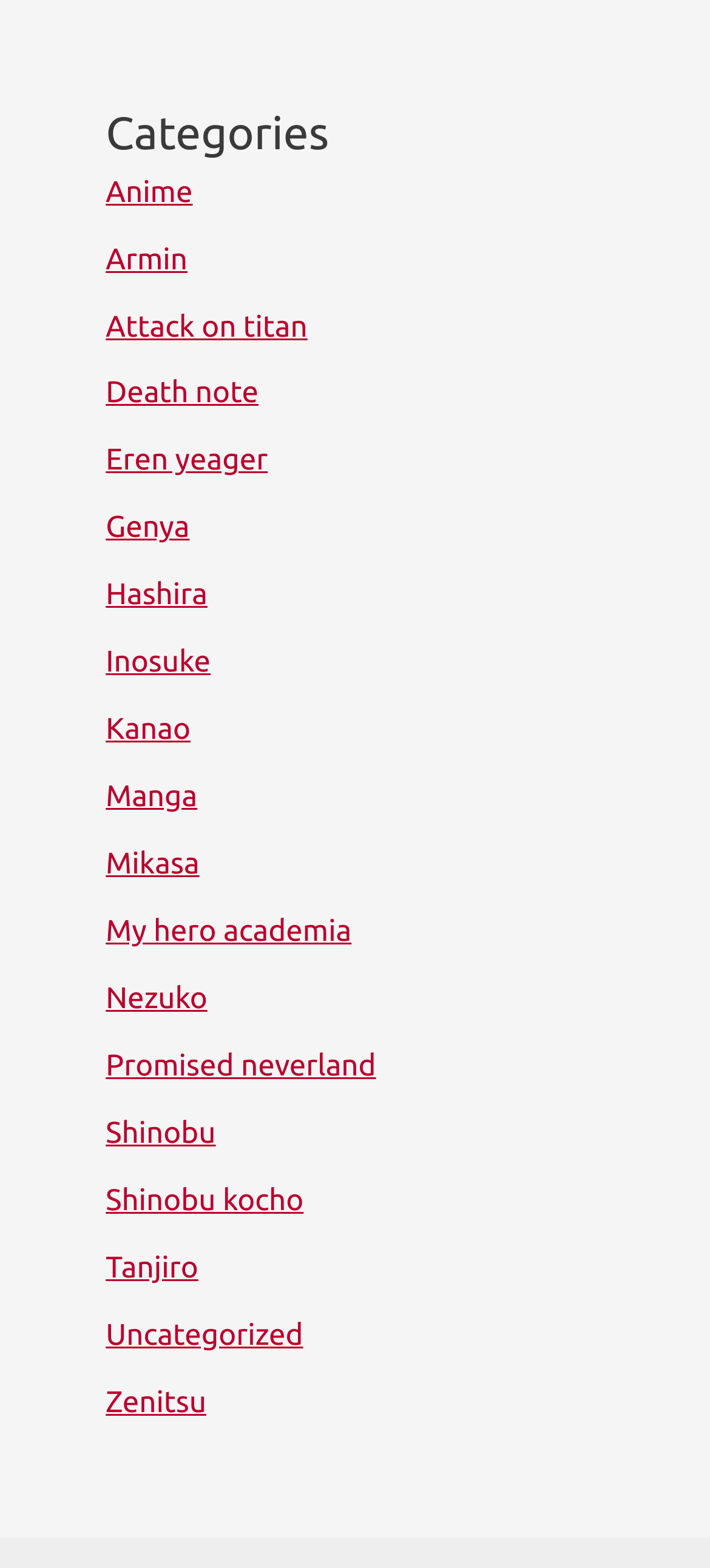Highlight the bounding box coordinates of the element that should be clicked to carry out the following instruction: "Go to the Manga section". The coordinates must be given as four float numbers ranging from 0 to 1, i.e., [left, top, right, bottom].

[0.149, 0.498, 0.278, 0.519]